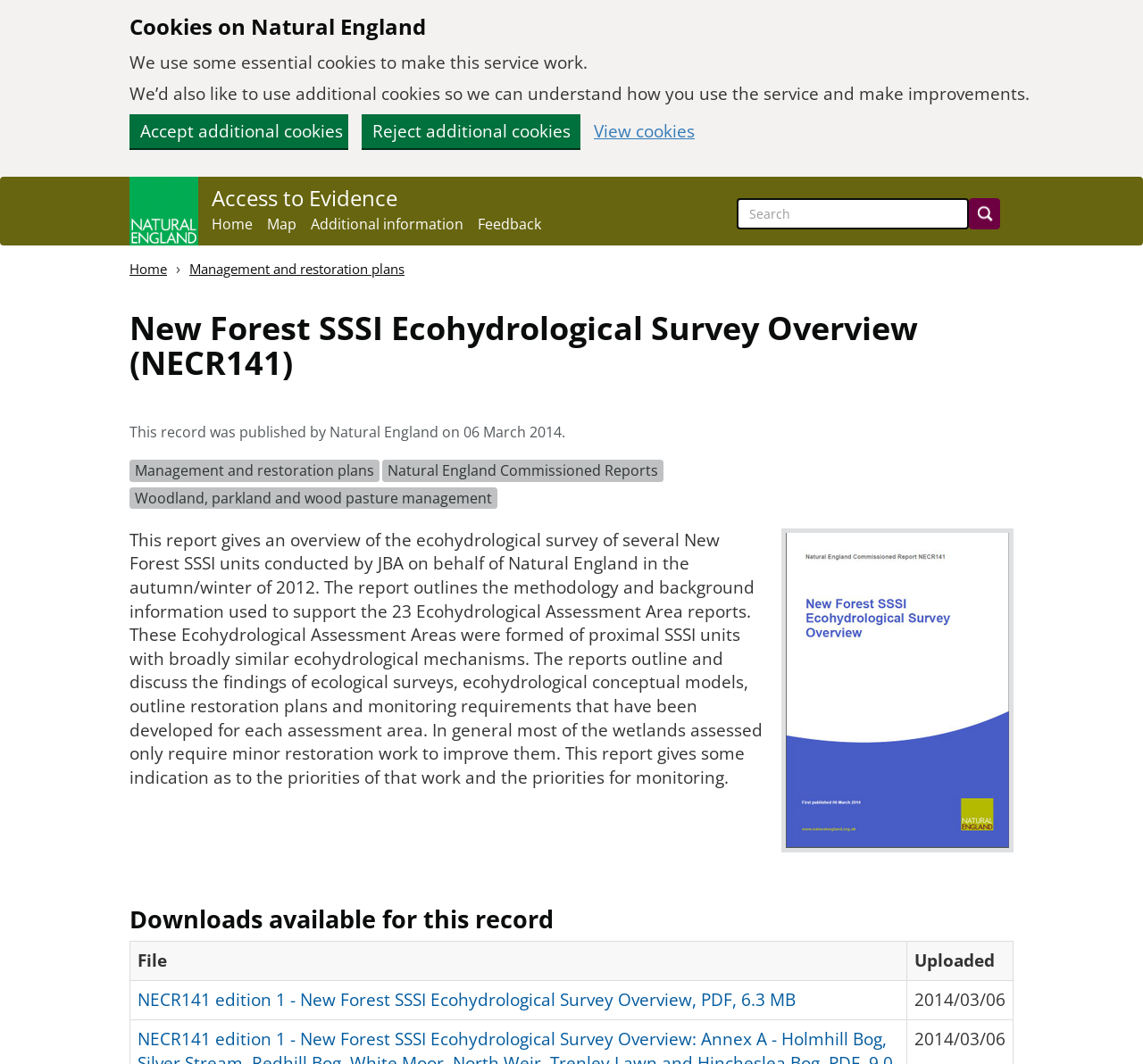Please analyze the image and give a detailed answer to the question:
What is the purpose of the ecohydrological survey mentioned in the report?

I found the answer by reading the text that describes the report's content, which mentions that the report outlines the methodology and background information used to support the 23 Ecohydrological Assessment Area reports.